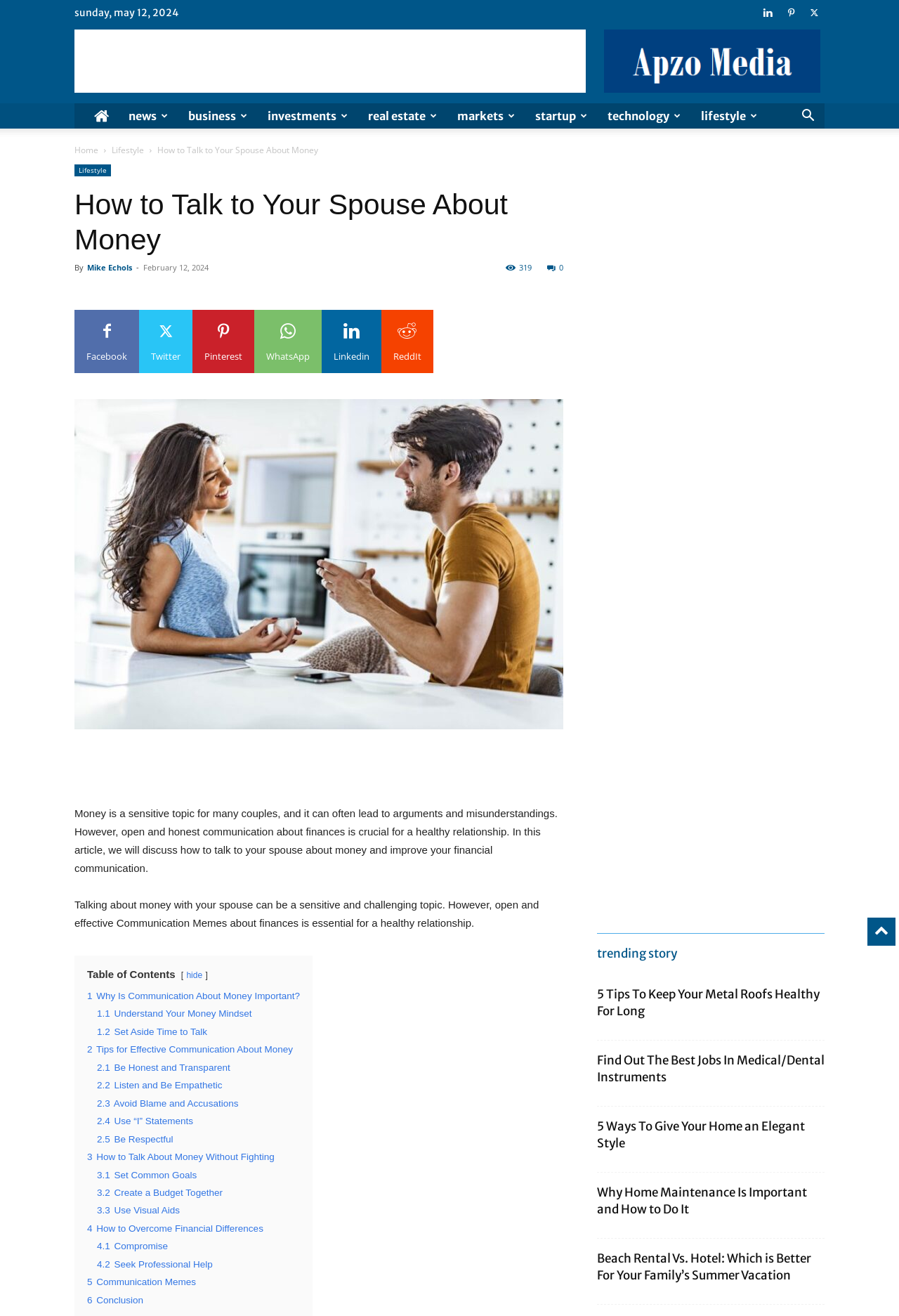What is the author of the article?
Please answer the question as detailed as possible based on the image.

I found the author of the article by looking at the link [1158] which contains the text 'Mike Echols'.